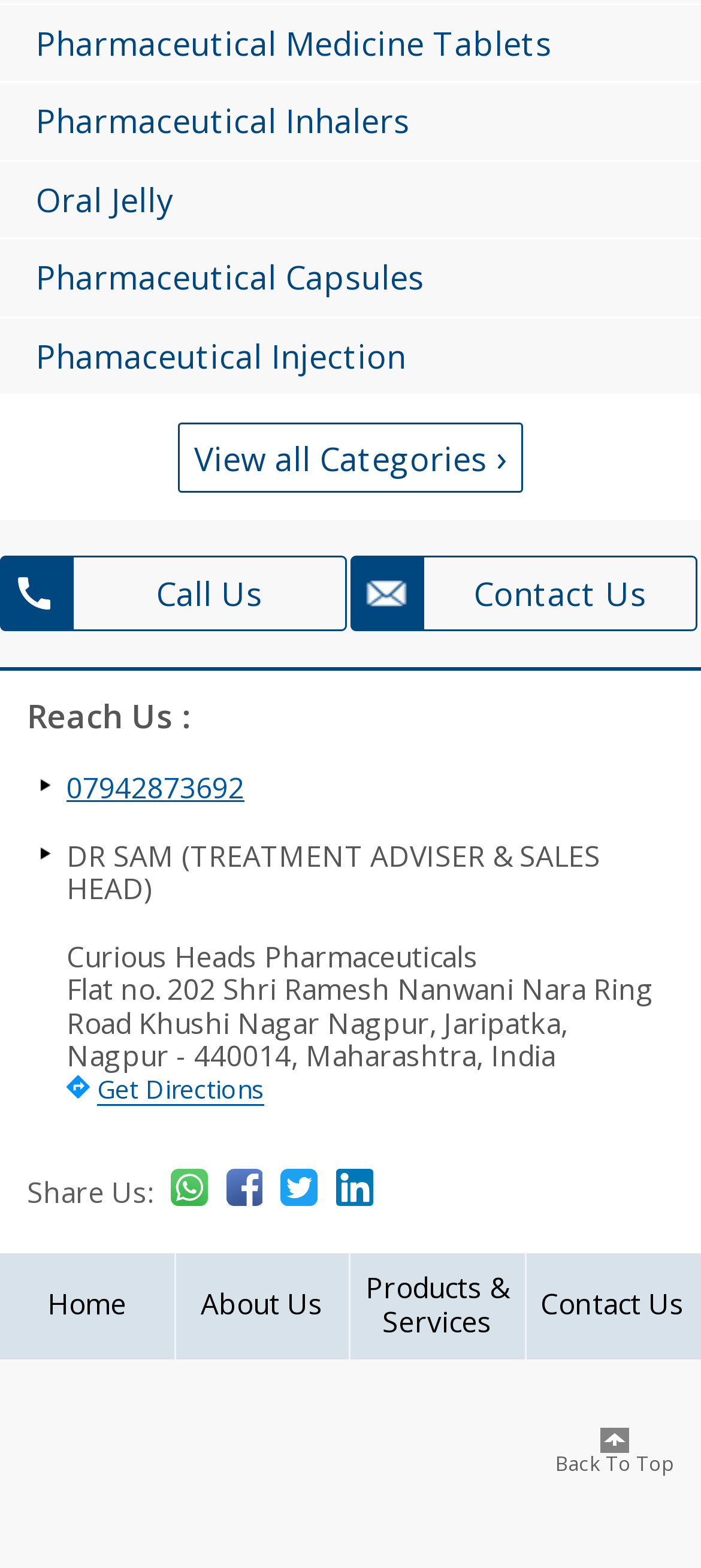Show the bounding box coordinates for the element that needs to be clicked to execute the following instruction: "Go to Home". Provide the coordinates in the form of four float numbers between 0 and 1, i.e., [left, top, right, bottom].

[0.0, 0.81, 0.247, 0.856]